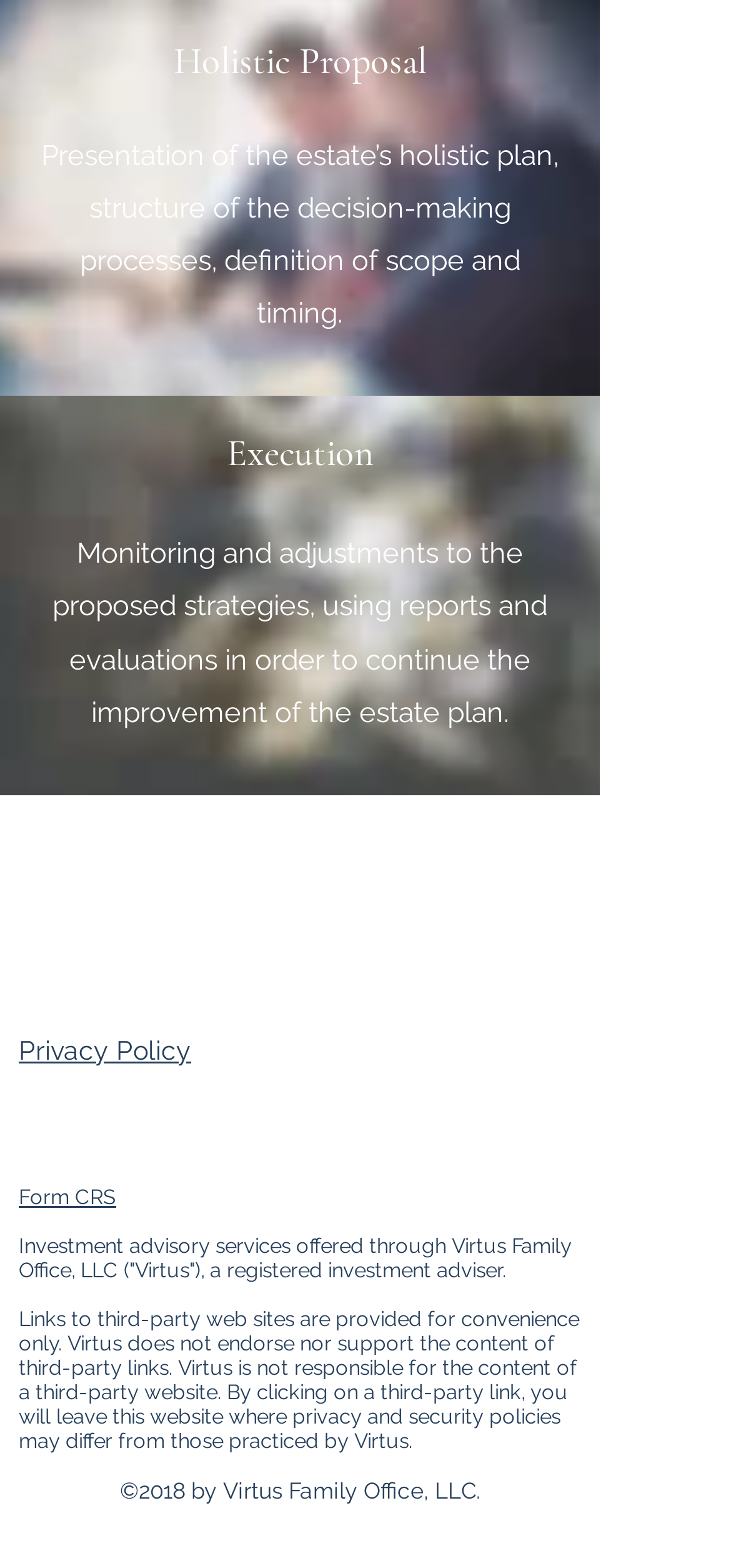What is the year of the copyright?
Ensure your answer is thorough and detailed.

The year of the copyright is 2018, as indicated by the static text element at the very bottom of the page, which states '©2018 by Virtus Family Office, LLC'.